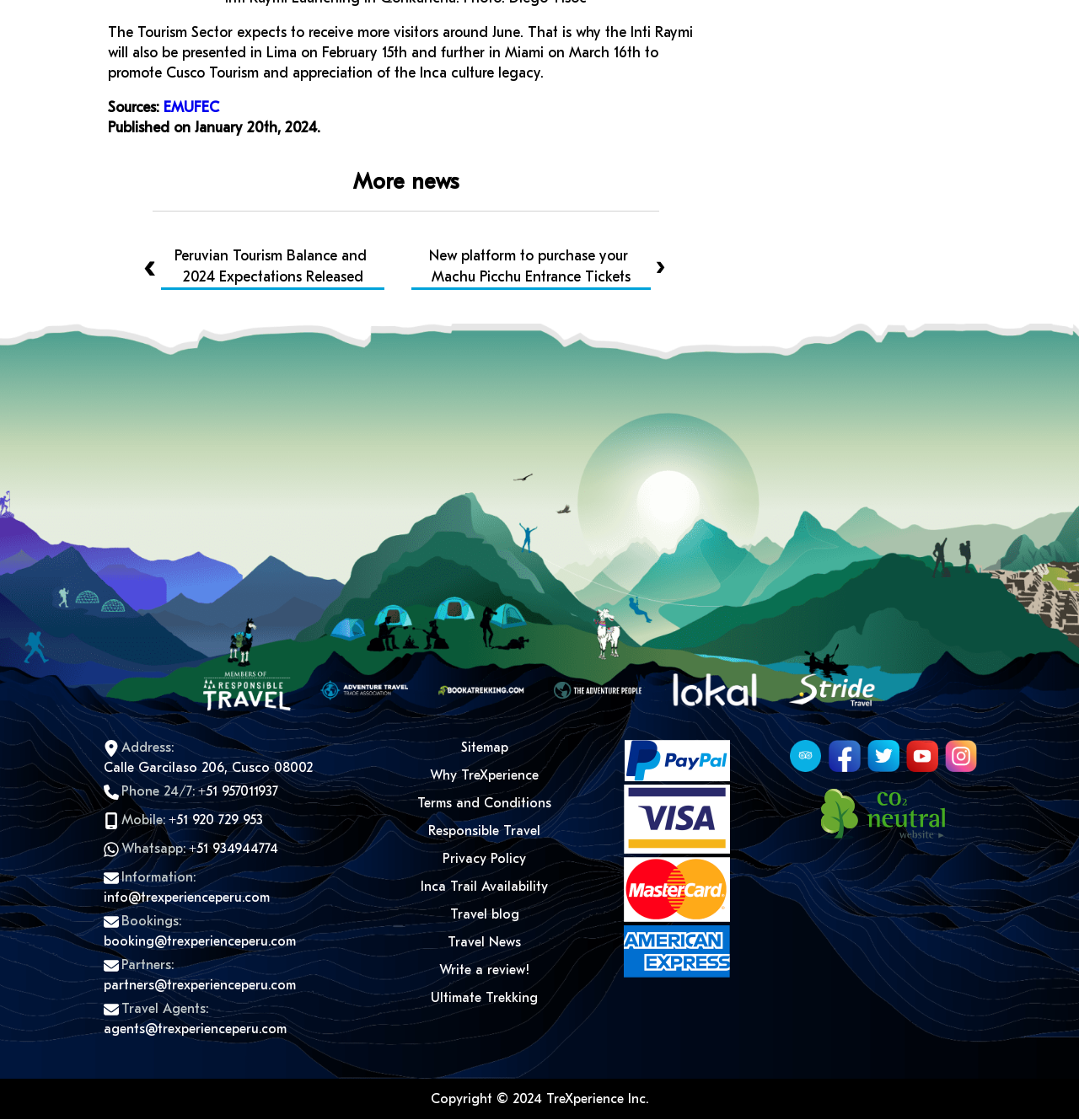Calculate the bounding box coordinates for the UI element based on the following description: "Terms and Conditions". Ensure the coordinates are four float numbers between 0 and 1, i.e., [left, top, right, bottom].

[0.387, 0.711, 0.511, 0.724]